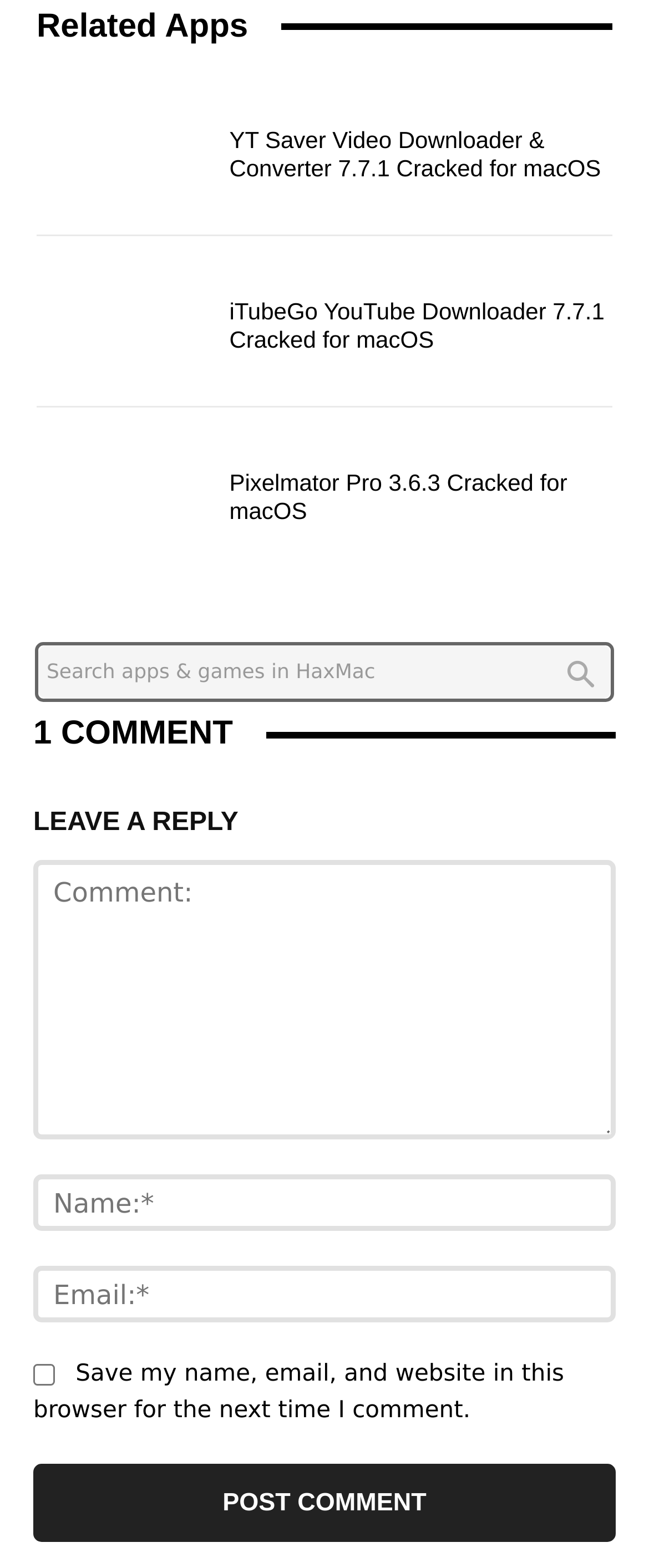Please provide the bounding box coordinates for the UI element as described: "parent_node: Email:* name="email" placeholder="Email:*"". The coordinates must be four floats between 0 and 1, represented as [left, top, right, bottom].

[0.051, 0.808, 0.949, 0.844]